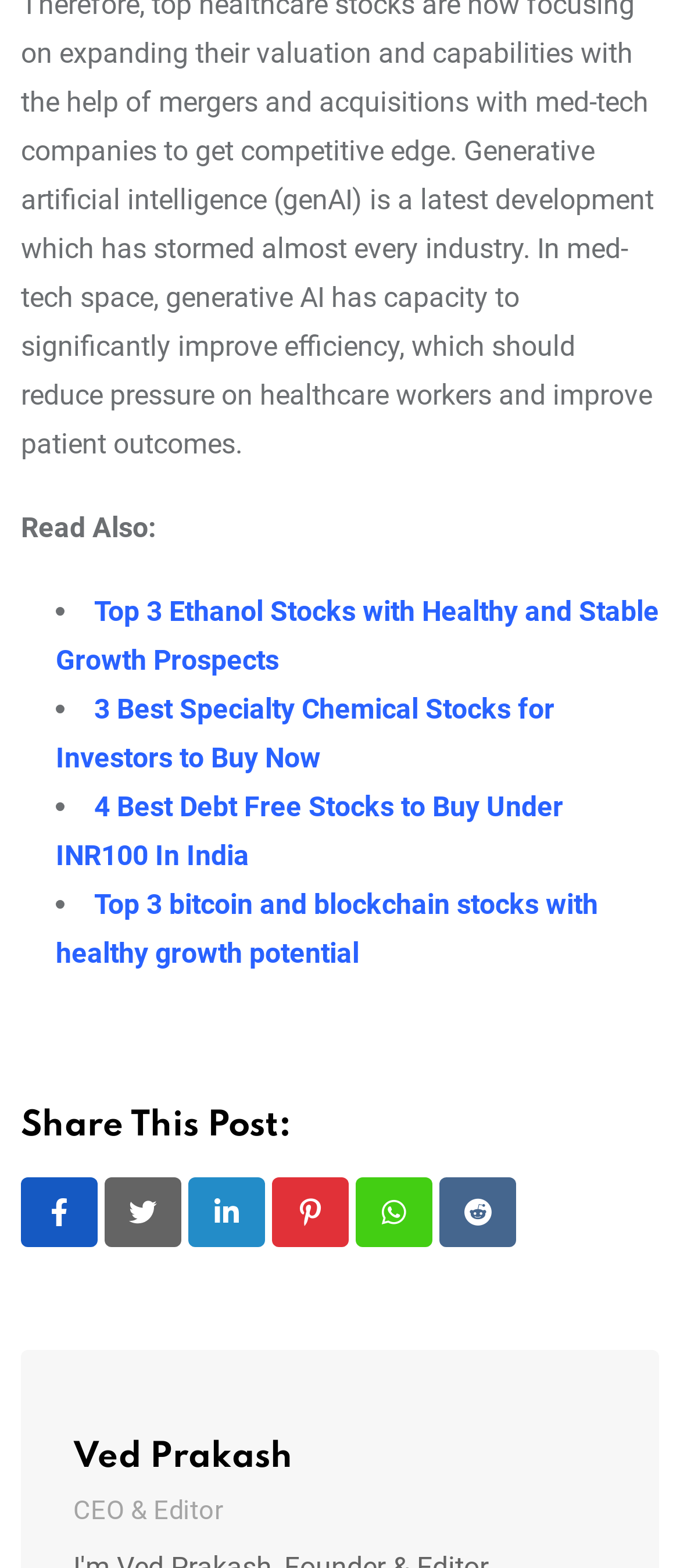Identify and provide the bounding box coordinates of the UI element described: "LinkedIn". The coordinates should be formatted as [left, top, right, bottom], with each number being a float between 0 and 1.

[0.277, 0.751, 0.39, 0.795]